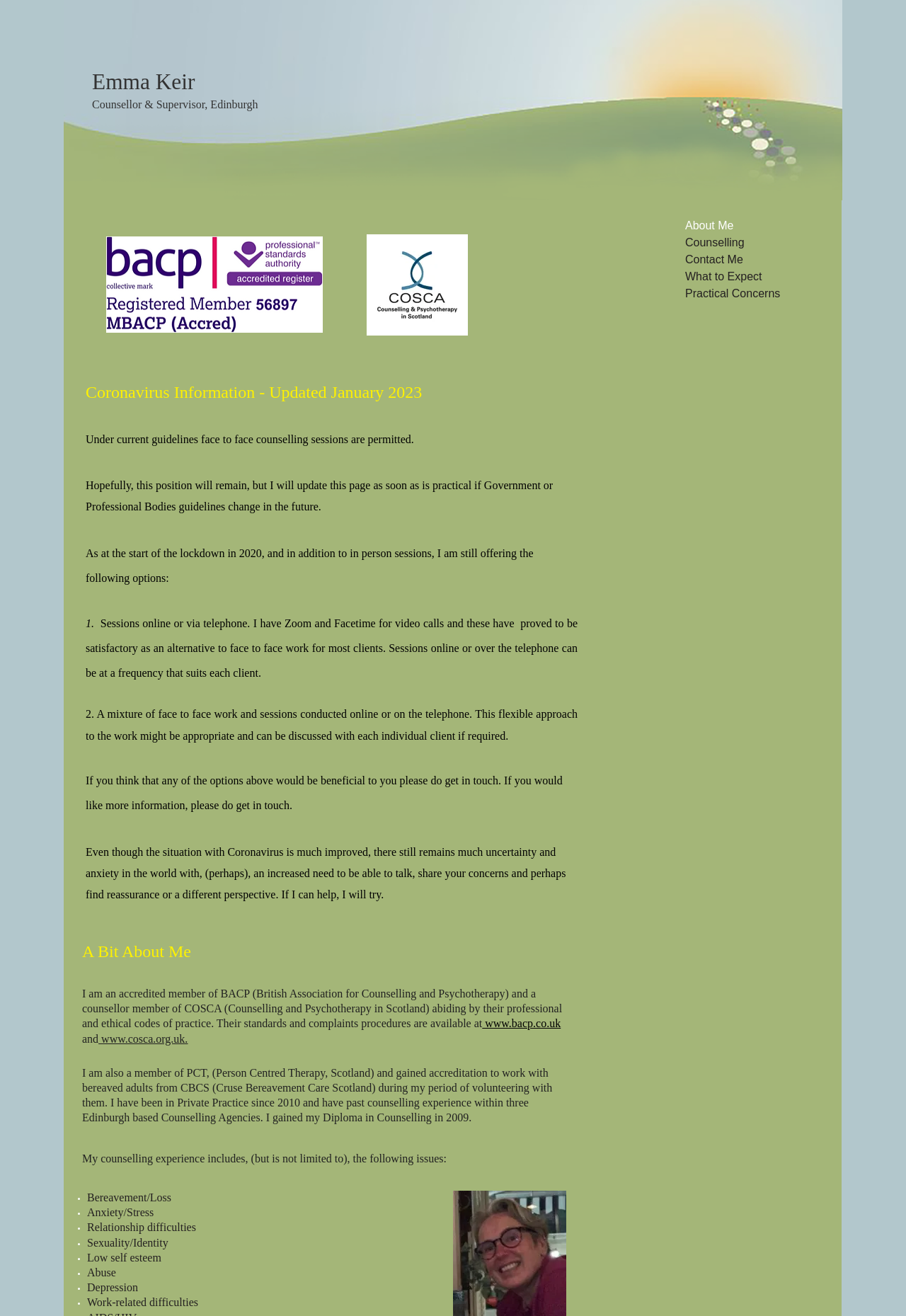What are the options for counselling sessions during the Coronavirus pandemic?
Analyze the screenshot and provide a detailed answer to the question.

According to the static text, during the Coronavirus pandemic, Emma Keir is offering face to face counselling sessions, as well as online or telephone sessions as an alternative. This is mentioned in the text 'As at the start of the lockdown in 2020, and in addition to in person sessions, I am still offering the following options...'.